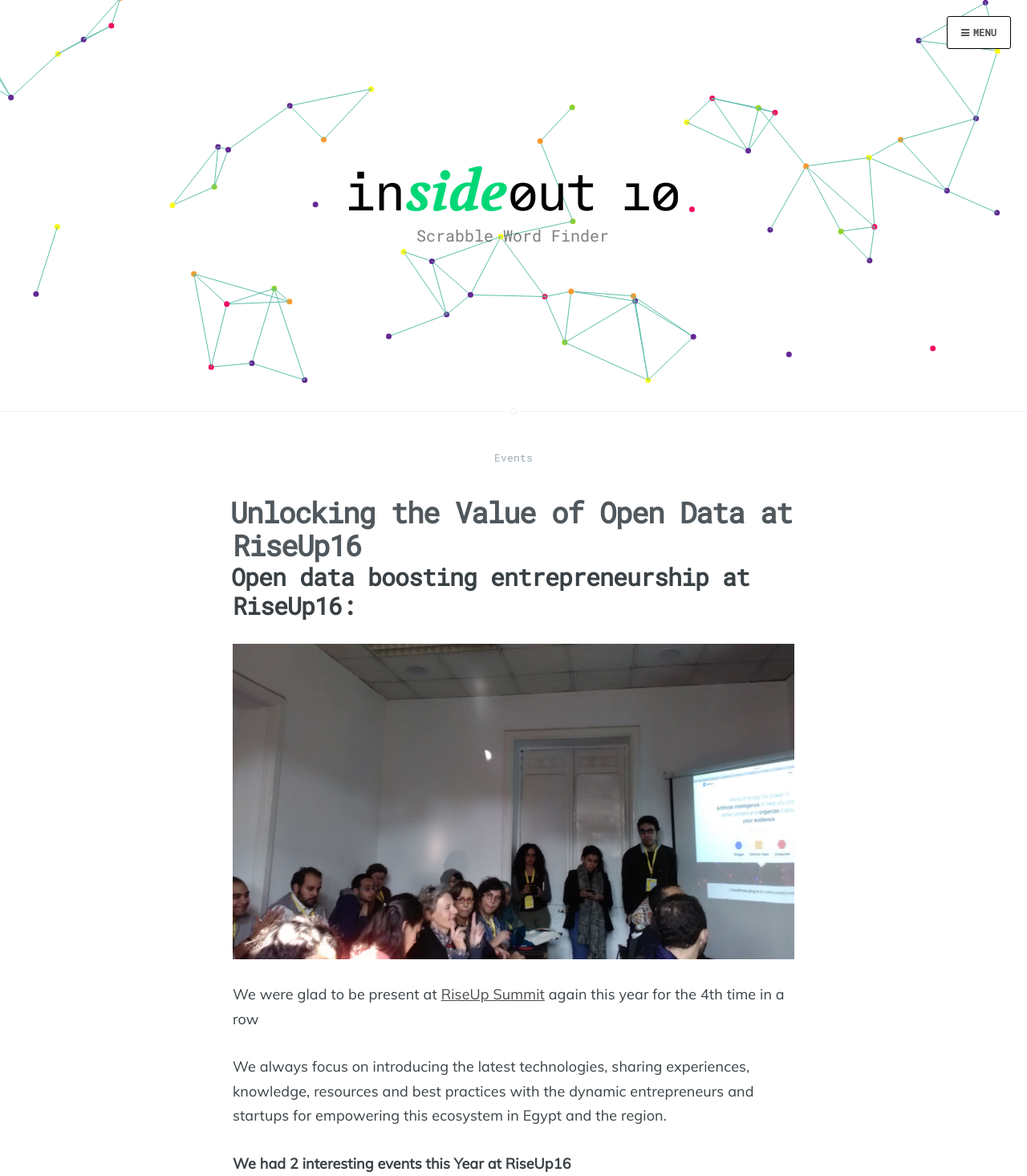What is the title of the first event?
Based on the screenshot, answer the question with a single word or phrase.

Unlocking the Value of Open Data at RiseUp16